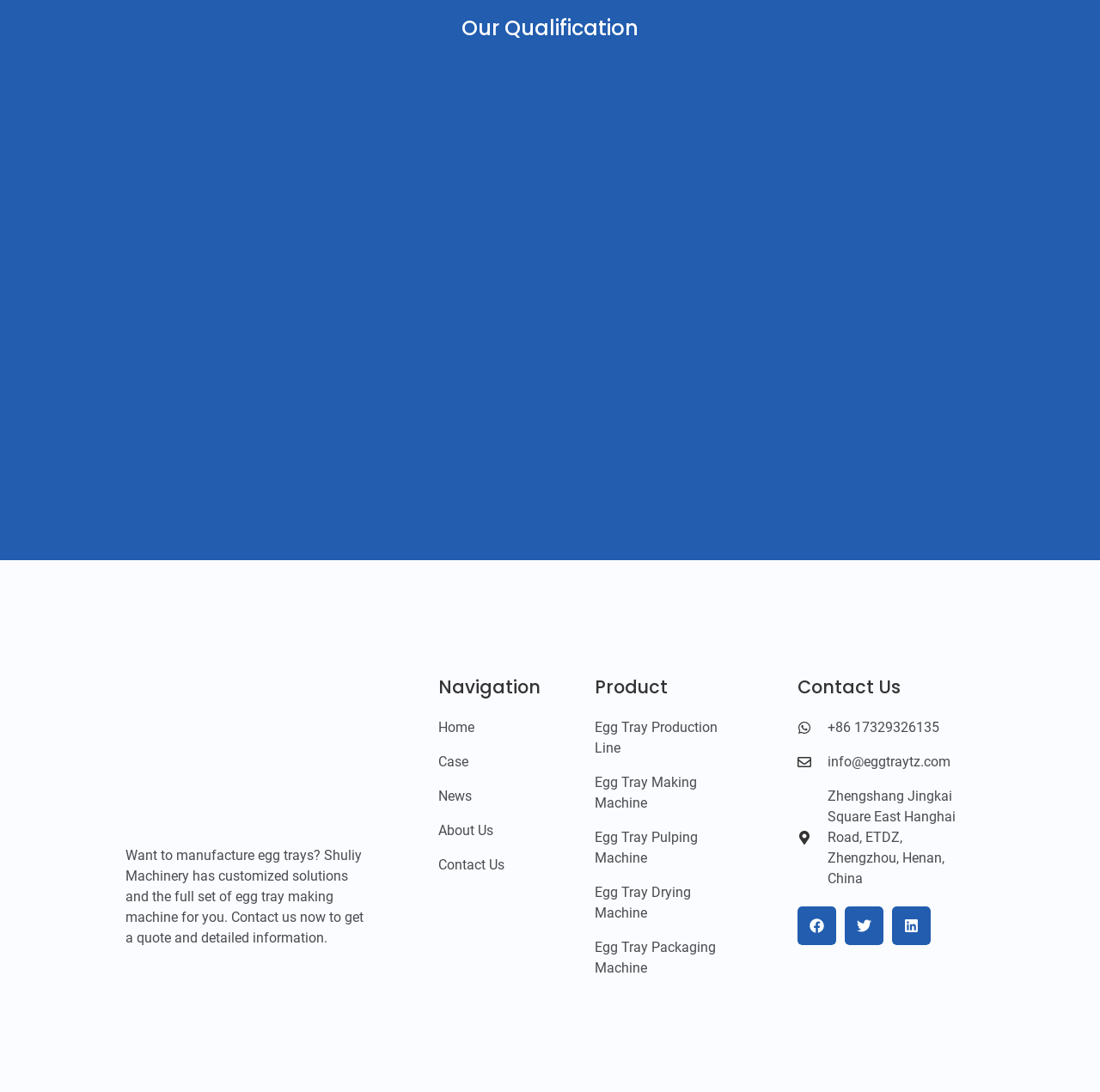Provide the bounding box coordinates of the HTML element described by the text: "Egg Tray Pulping Machine".

[0.541, 0.758, 0.66, 0.796]